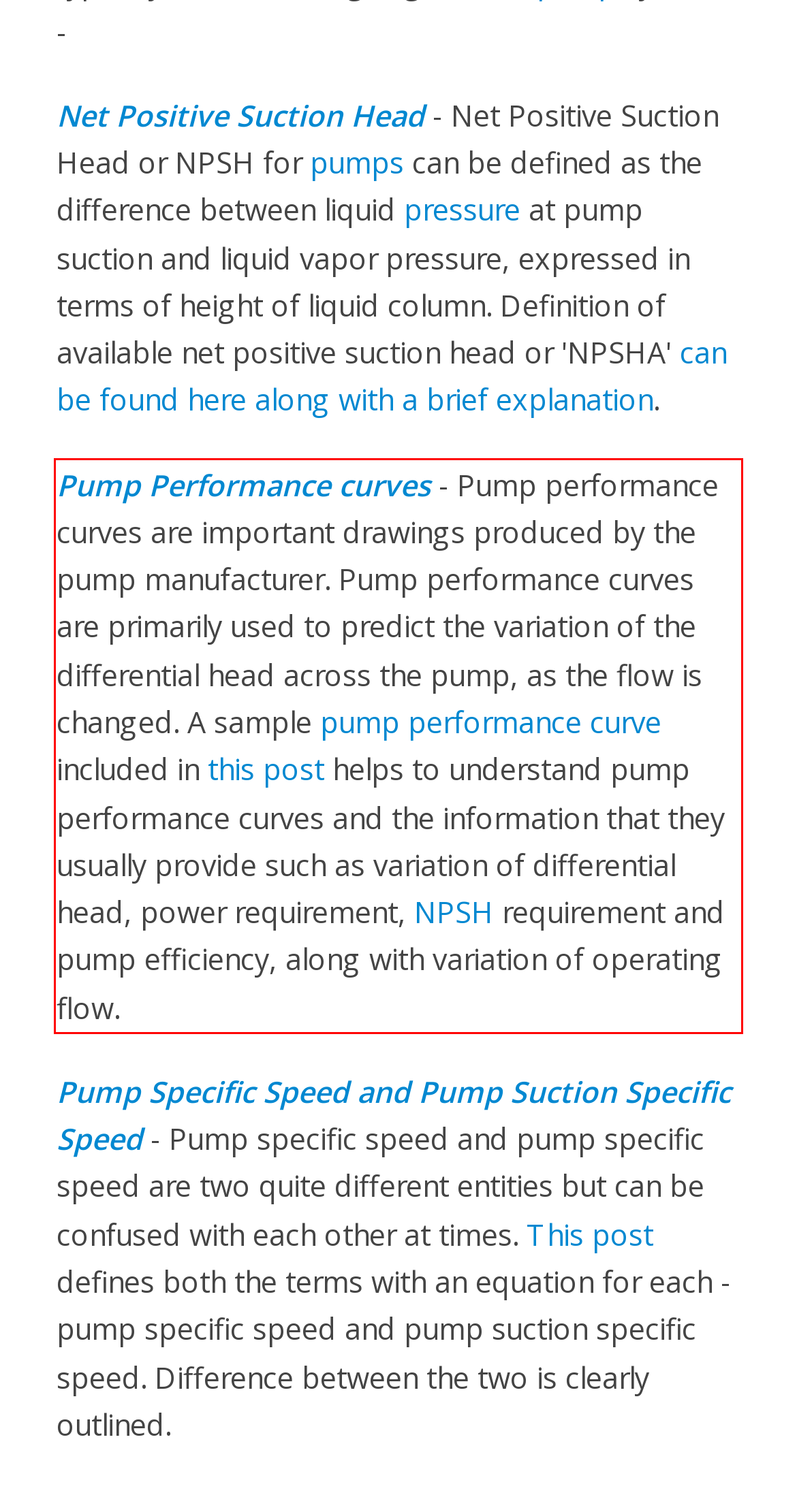Please look at the webpage screenshot and extract the text enclosed by the red bounding box.

Pump Performance curves - Pump performance curves are important drawings produced by the pump manufacturer. Pump performance curves are primarily used to predict the variation of the differential head across the pump, as the flow is changed. A sample pump performance curve included in this post helps to understand pump performance curves and the information that they usually provide such as variation of differential head, power requirement, NPSH requirement and pump efficiency, along with variation of operating flow.